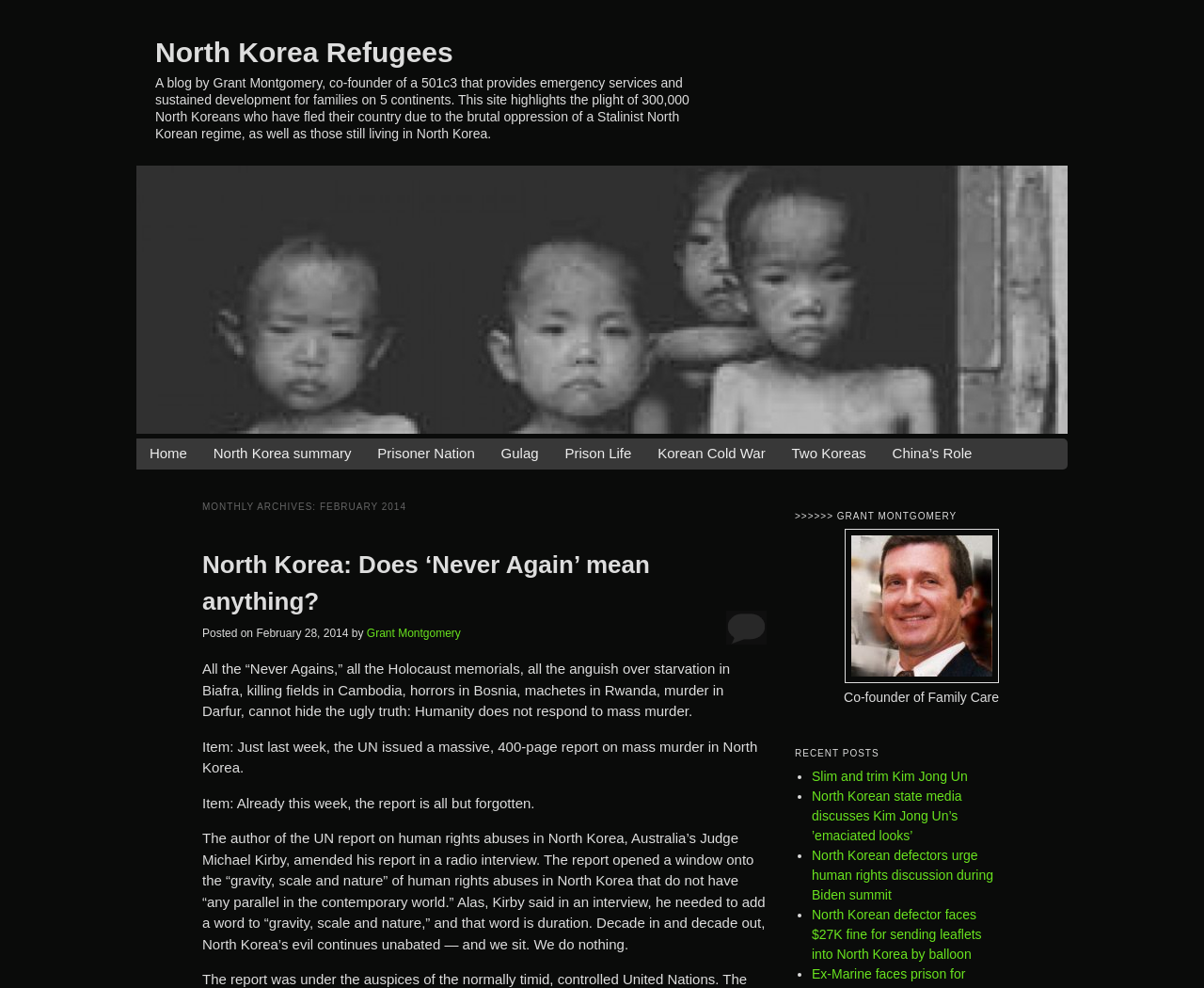Answer succinctly with a single word or phrase:
What is the topic of the recent post 'Slim and trim Kim Jong Un'?

Kim Jong Un's appearance